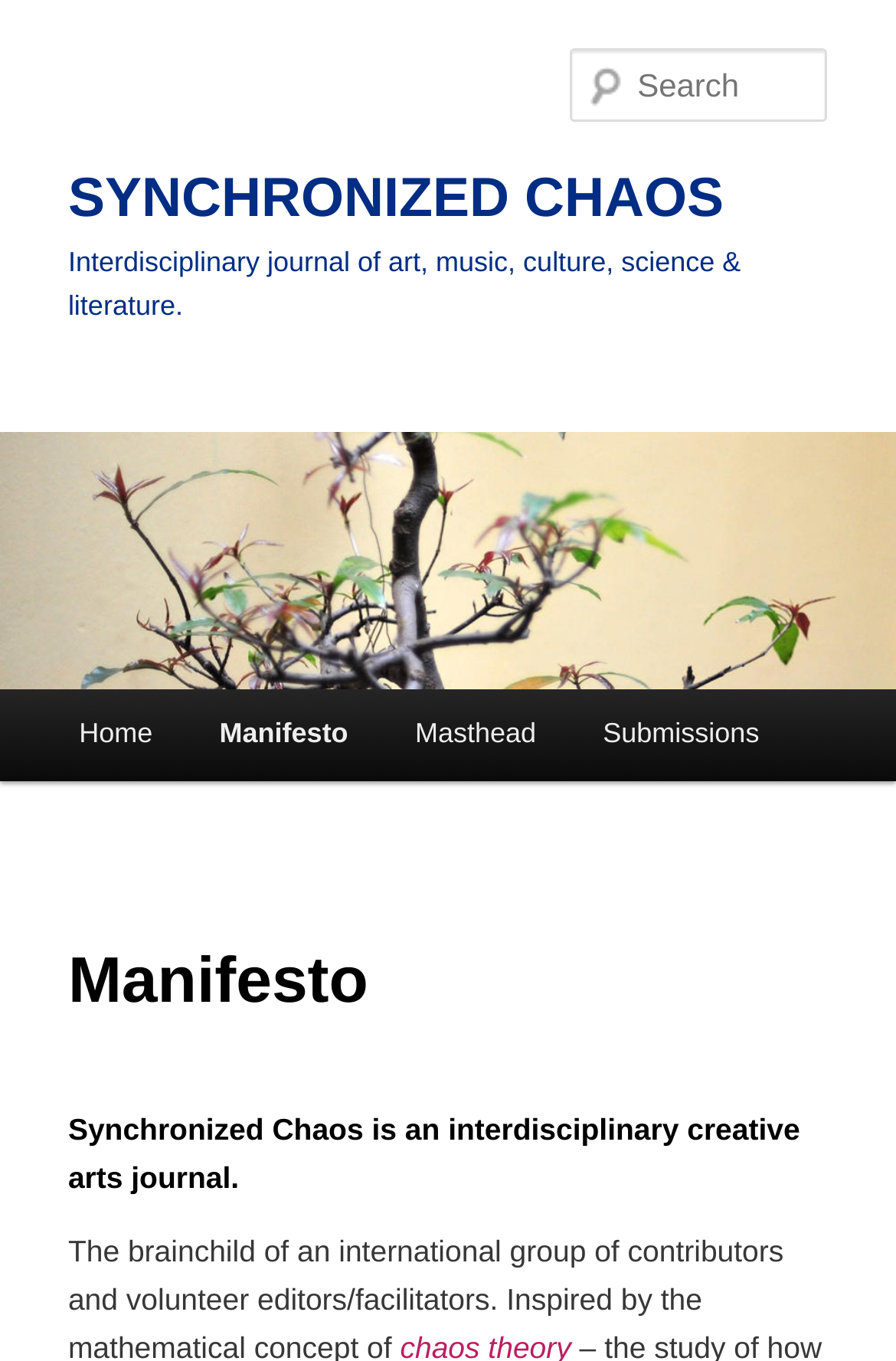Find and provide the bounding box coordinates for the UI element described here: "0800 778 964". The coordinates should be given as four float numbers between 0 and 1: [left, top, right, bottom].

None